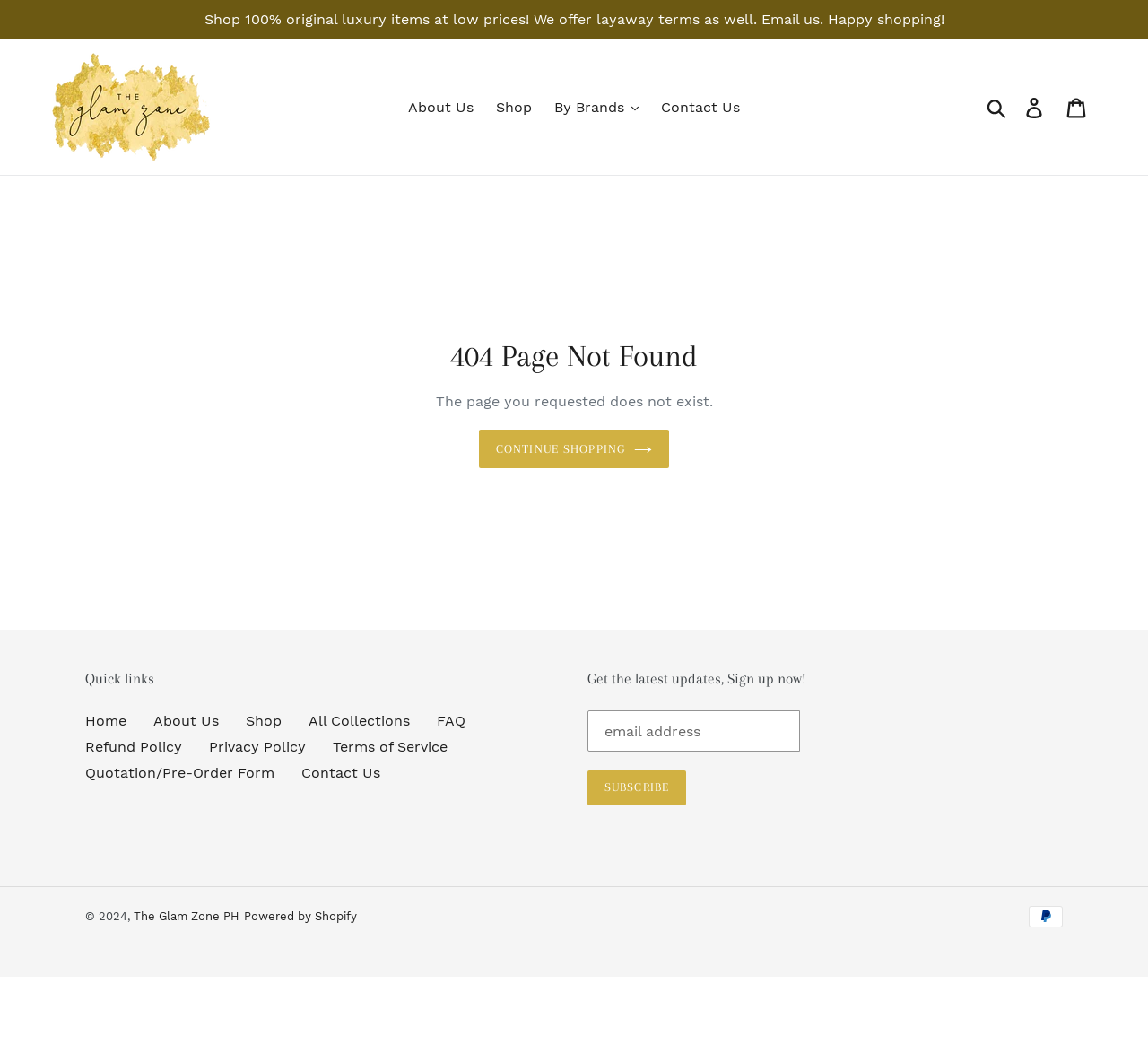Determine the bounding box coordinates of the region I should click to achieve the following instruction: "View your cart". Ensure the bounding box coordinates are four float numbers between 0 and 1, i.e., [left, top, right, bottom].

[0.92, 0.084, 0.957, 0.122]